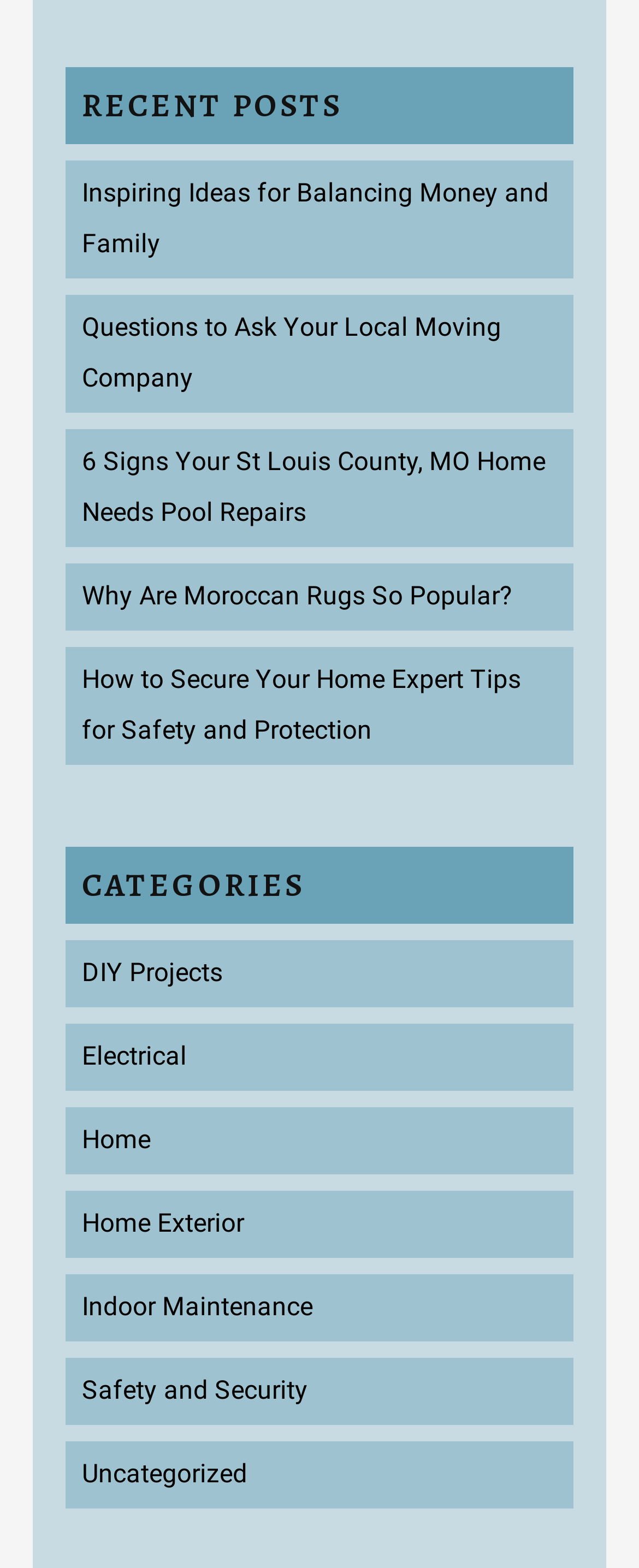Please determine the bounding box coordinates of the element's region to click for the following instruction: "read Inspiring Ideas for Balancing Money and Family".

[0.128, 0.114, 0.859, 0.166]